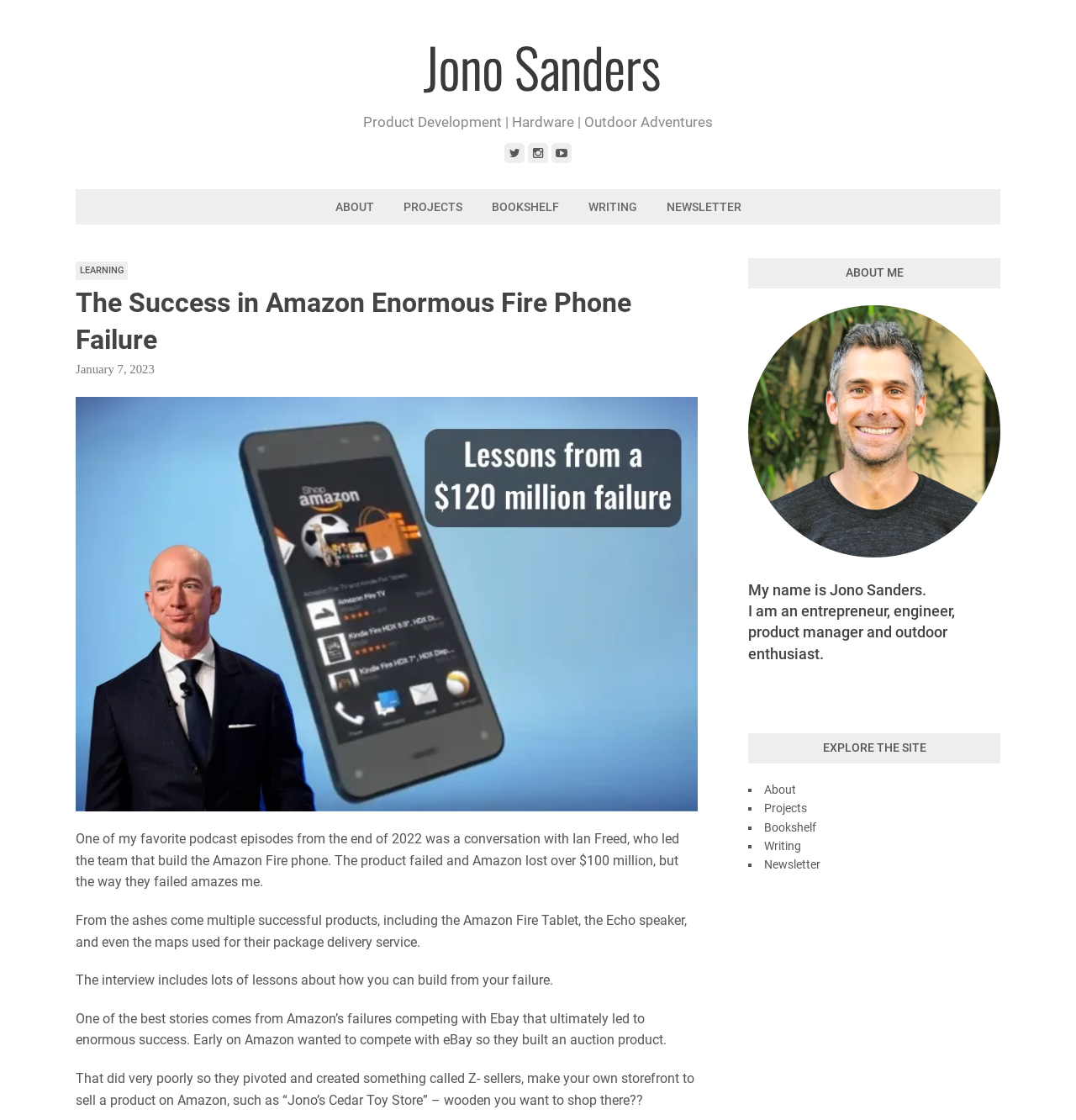Determine the bounding box coordinates of the clickable region to follow the instruction: "Click on the Twitter link".

[0.469, 0.128, 0.488, 0.146]